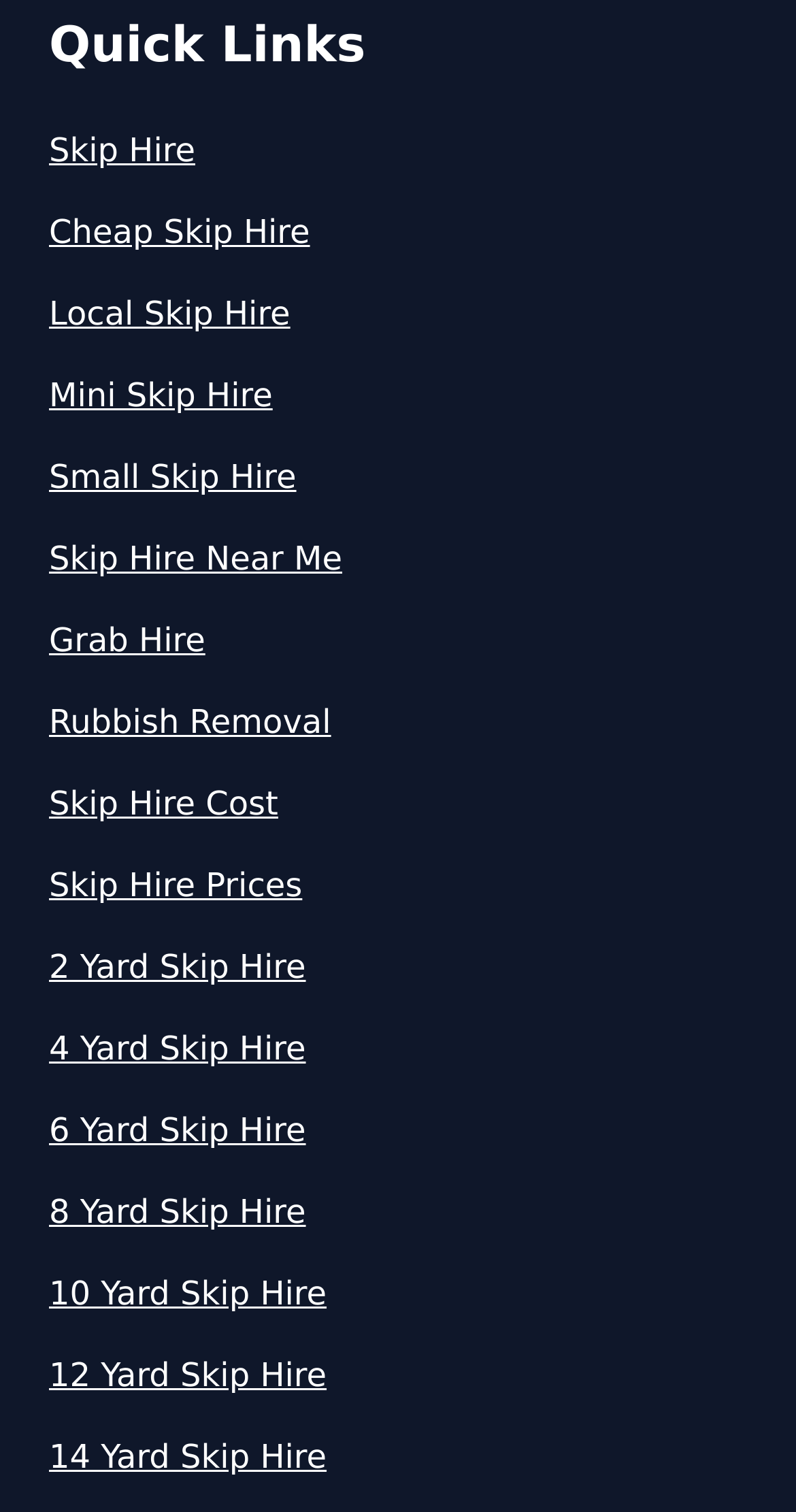Please indicate the bounding box coordinates of the element's region to be clicked to achieve the instruction: "Check '10 Yard Skip Hire'". Provide the coordinates as four float numbers between 0 and 1, i.e., [left, top, right, bottom].

[0.062, 0.84, 0.938, 0.872]